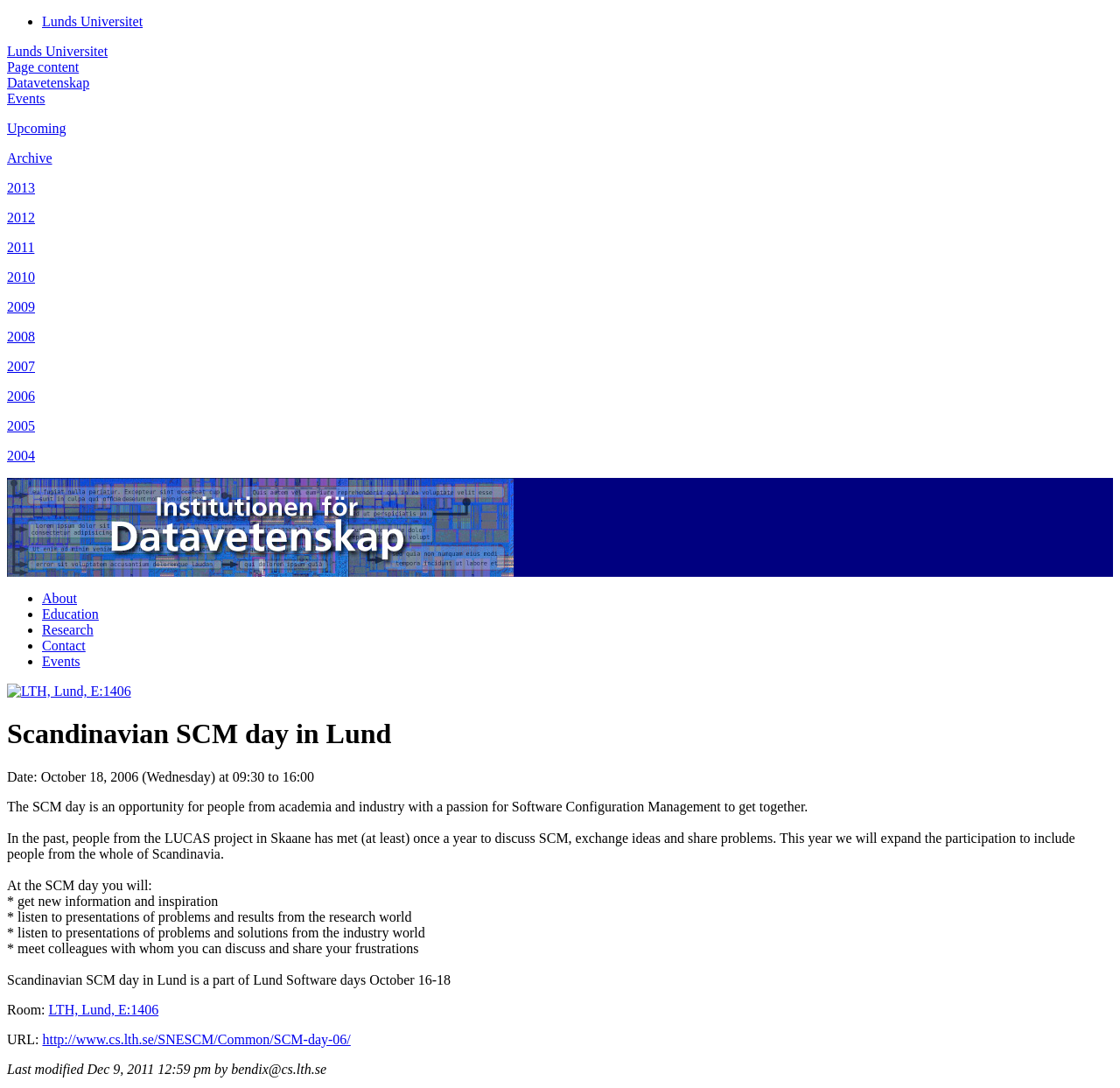Answer the question below with a single word or a brief phrase: 
Who is the last modifier of the webpage?

bendix@cs.lth.se